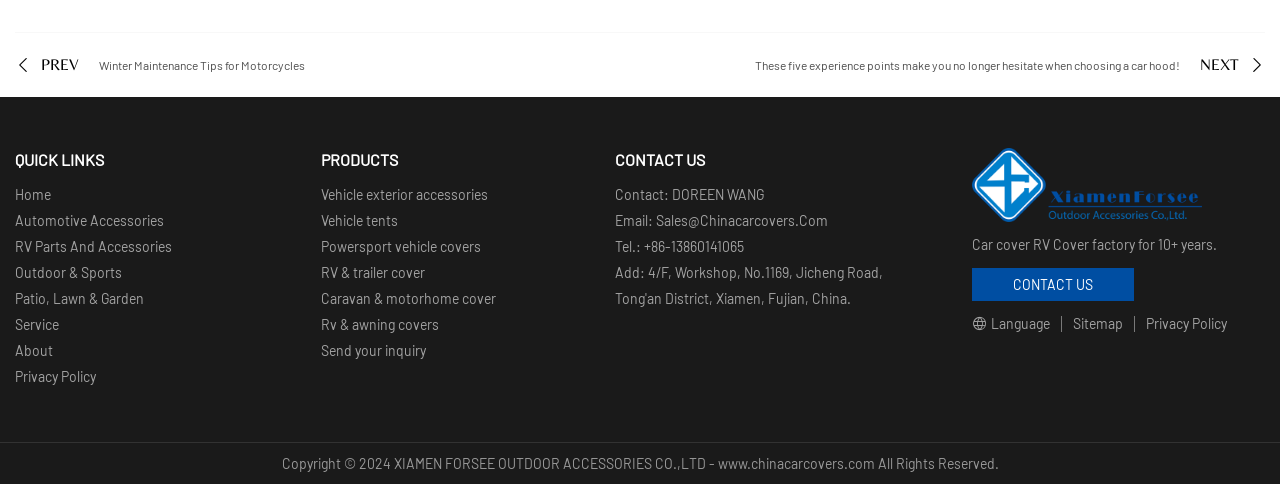Can you find the bounding box coordinates for the element that needs to be clicked to execute this instruction: "Learn more about the company's winter maintenance tips"? The coordinates should be given as four float numbers between 0 and 1, i.e., [left, top, right, bottom].

[0.012, 0.069, 0.238, 0.201]